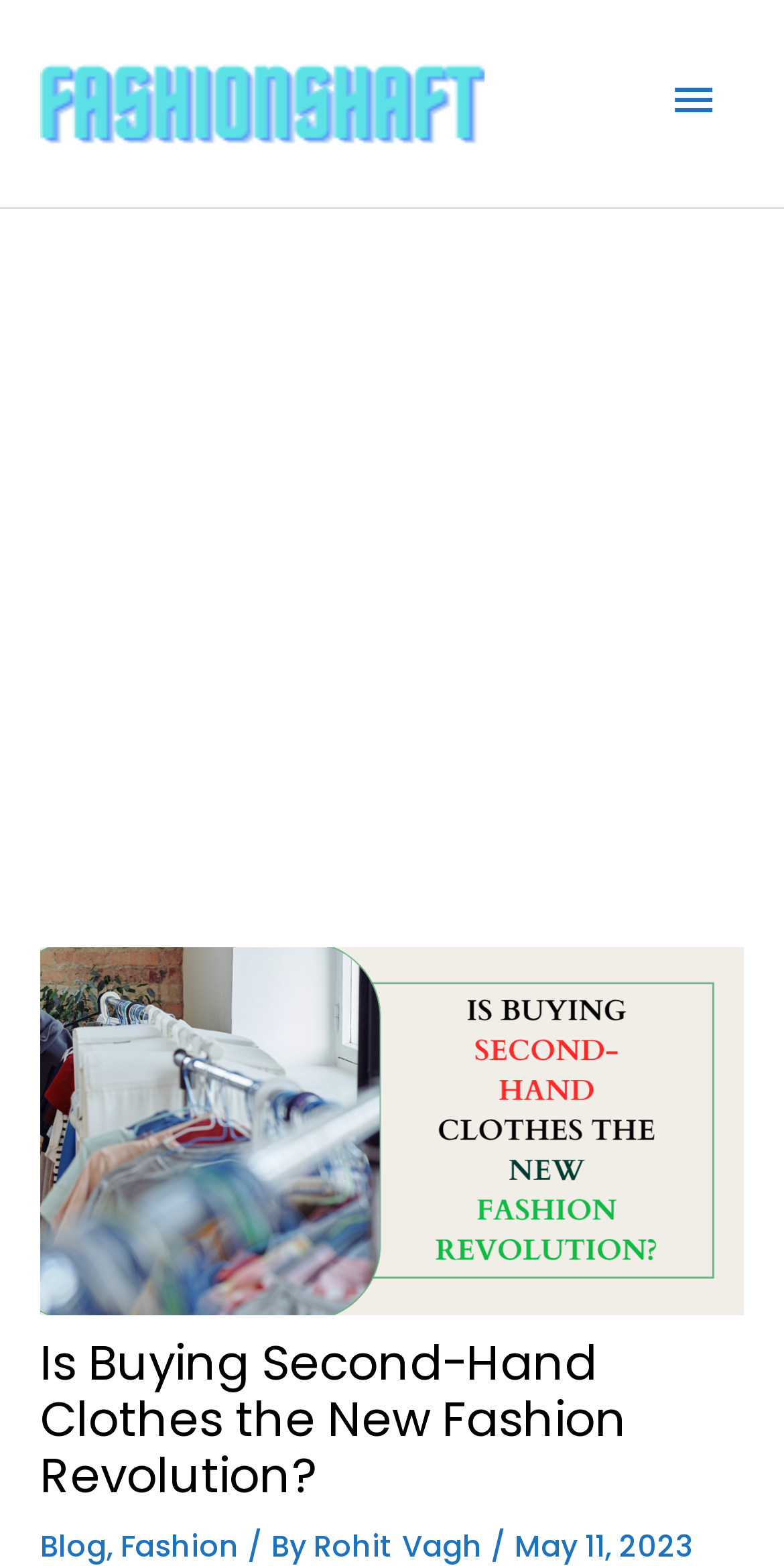Please use the details from the image to answer the following question comprehensively:
What is the section of the website that this blog post belongs to?

The section of the website that this blog post belongs to can be determined by looking at the links at the bottom of the page. The link 'Blog' is present, which suggests that this blog post belongs to the blog section of the website.